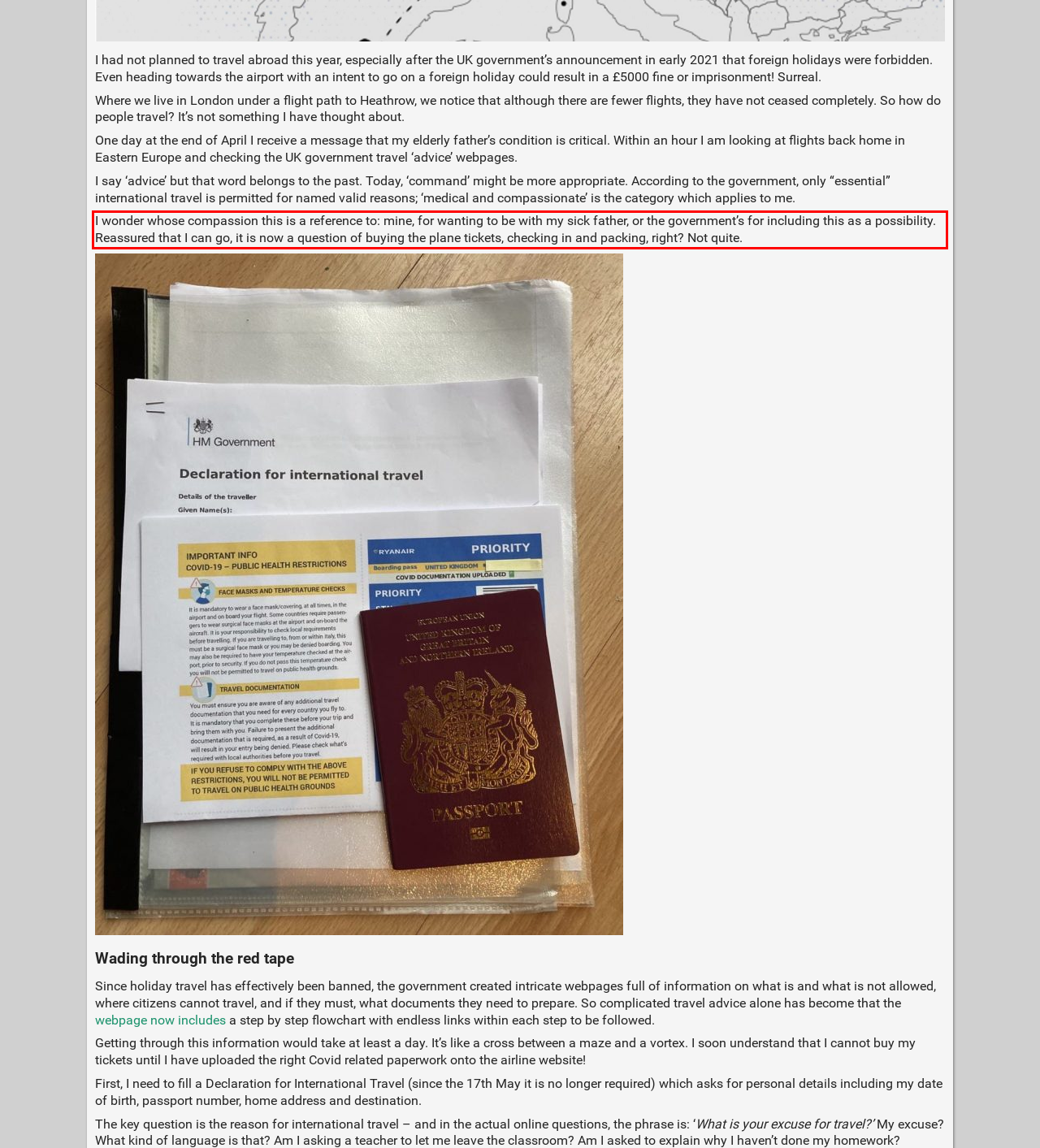Please perform OCR on the text within the red rectangle in the webpage screenshot and return the text content.

I wonder whose compassion this is a reference to: mine, for wanting to be with my sick father, or the government’s for including this as a possibility. Reassured that I can go, it is now a question of buying the plane tickets, checking in and packing, right? Not quite.